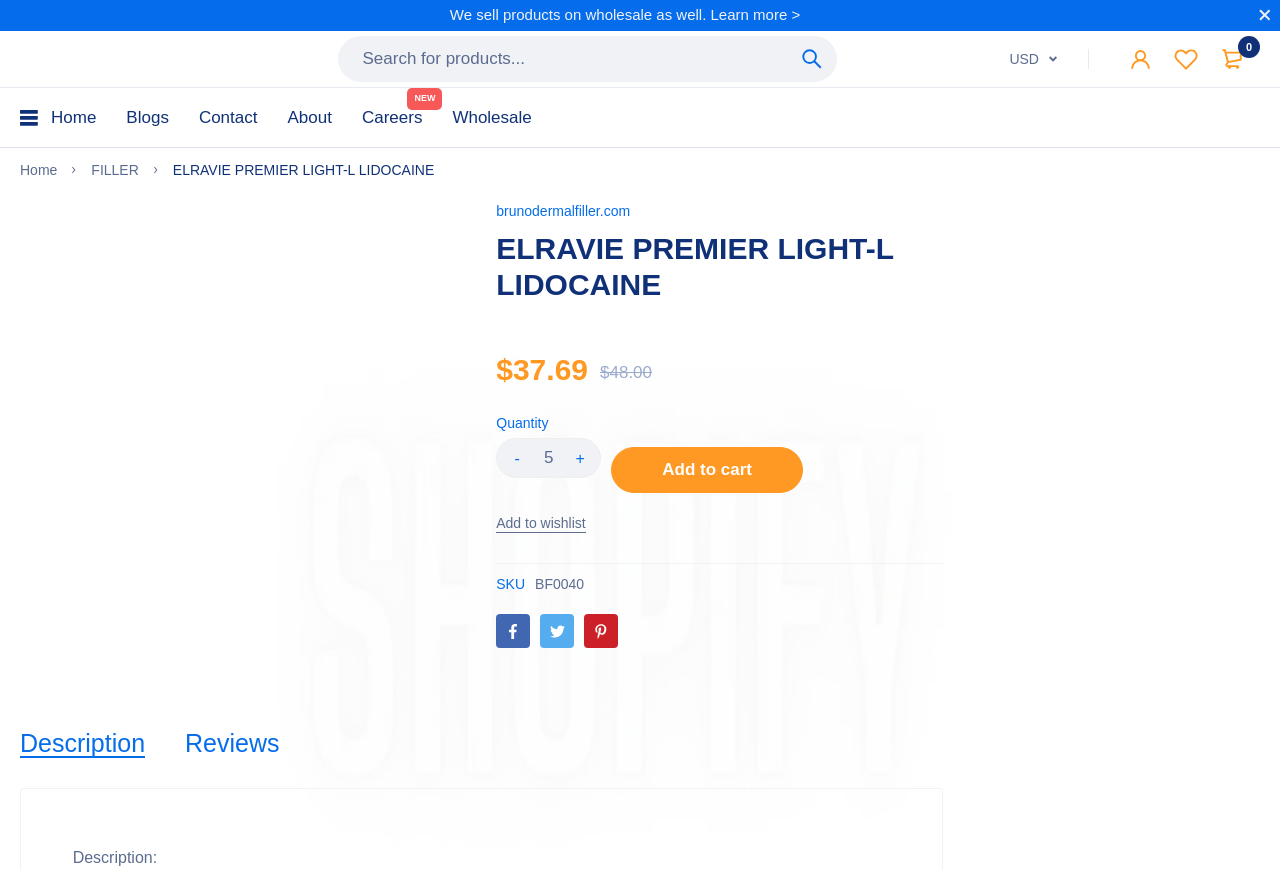Show the bounding box coordinates of the element that should be clicked to complete the task: "Click on the 'How It Works' link".

None